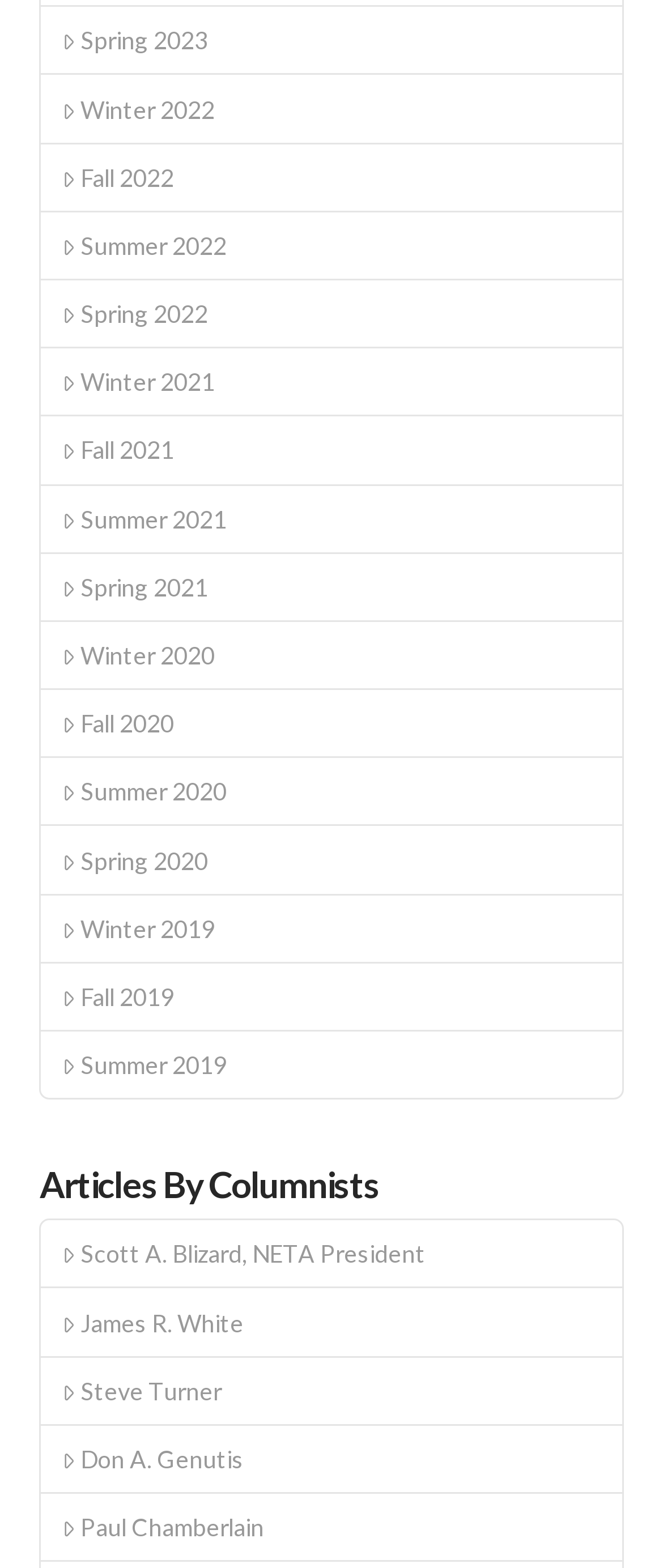Please reply to the following question using a single word or phrase: 
What is the latest season listed?

Spring 2023